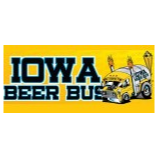What is the purpose of the 'Iowa Beer Bus' service?
From the screenshot, supply a one-word or short-phrase answer.

To explore Iowa's craft beer scene